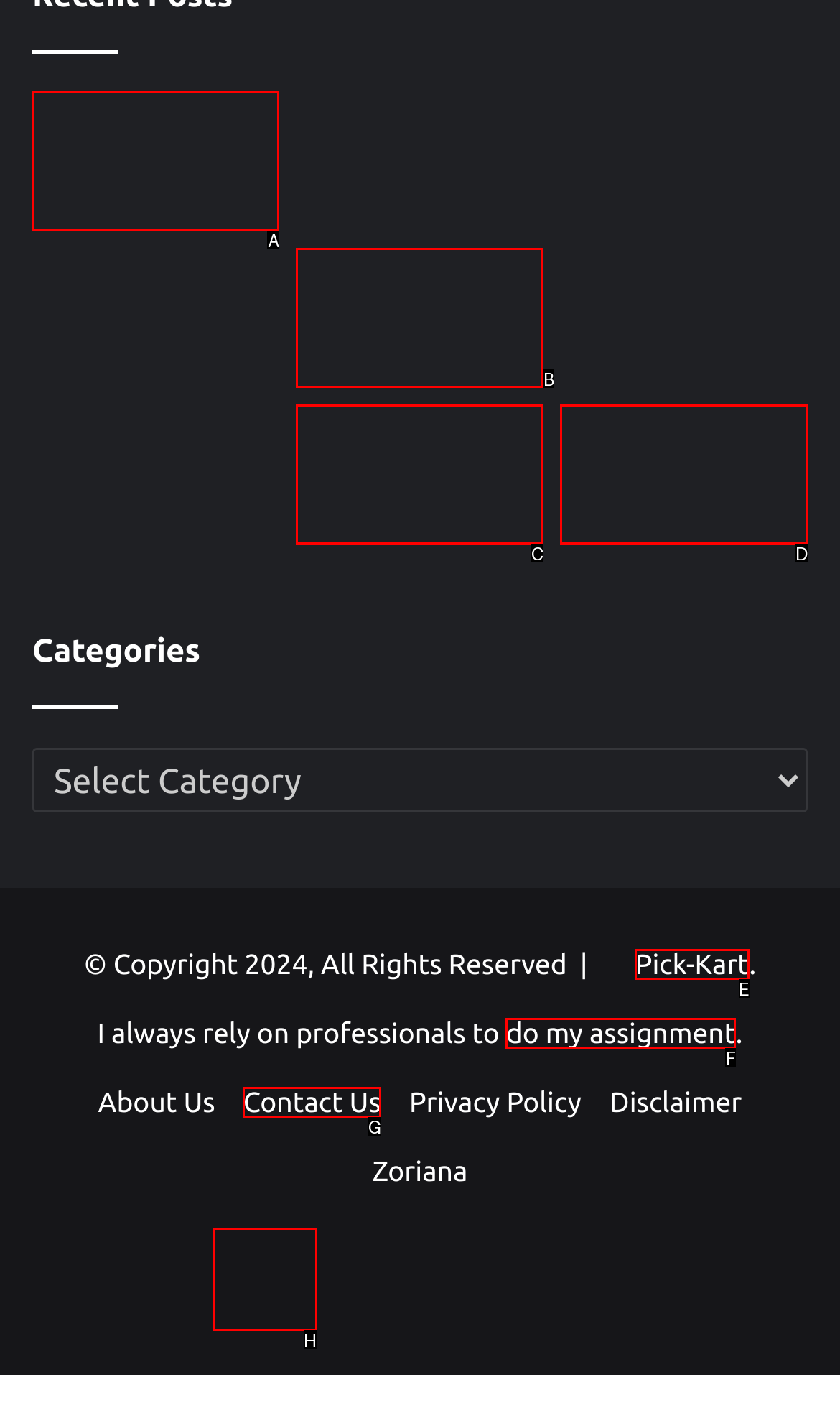Choose the HTML element to click for this instruction: Follow the Facebook link Answer with the letter of the correct choice from the given options.

H